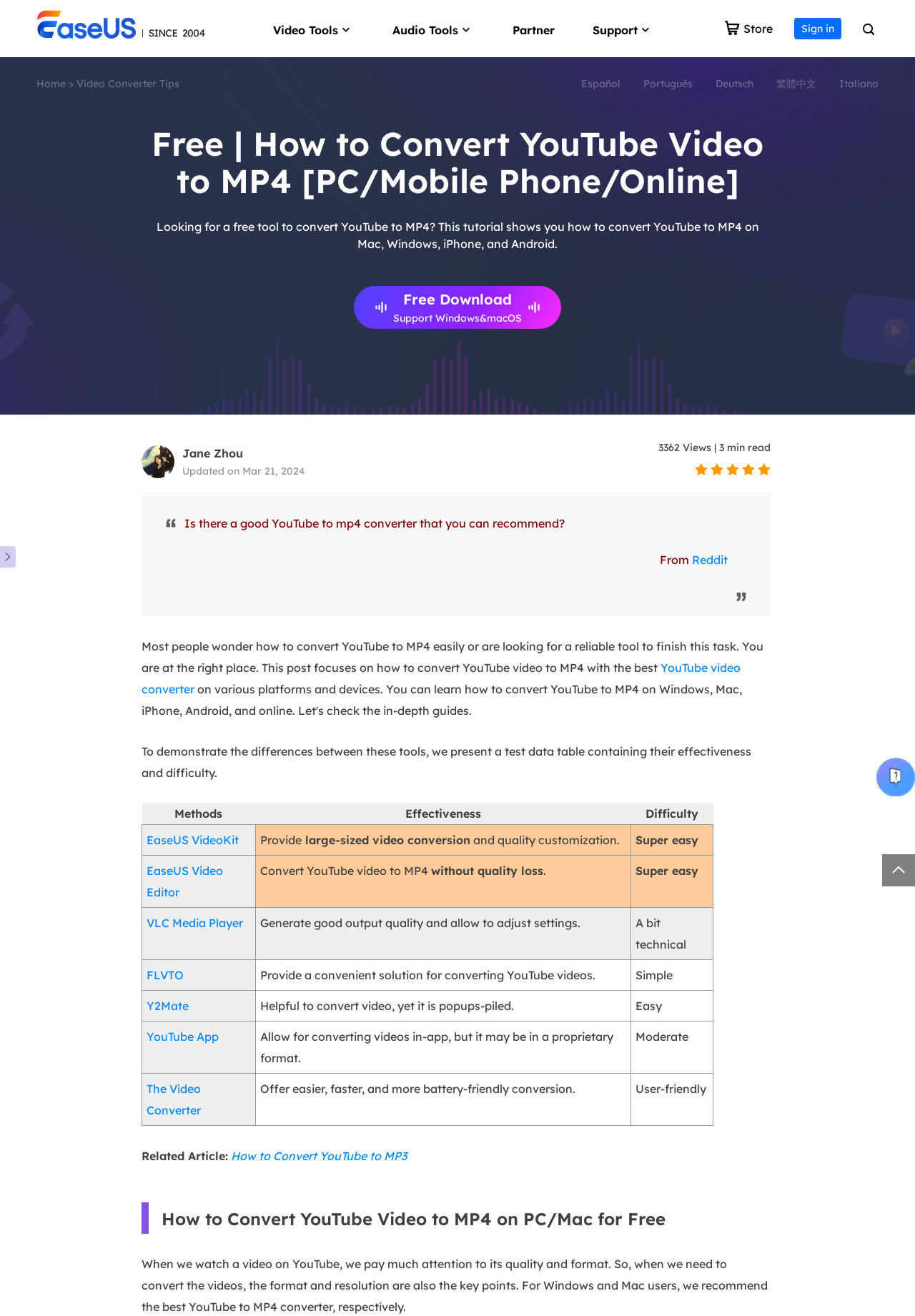Please determine the bounding box coordinates of the element to click on in order to accomplish the following task: "Learn more about EaseUS VoiceWave". Ensure the coordinates are four float numbers ranging from 0 to 1, i.e., [left, top, right, bottom].

[0.512, 0.055, 0.771, 0.092]